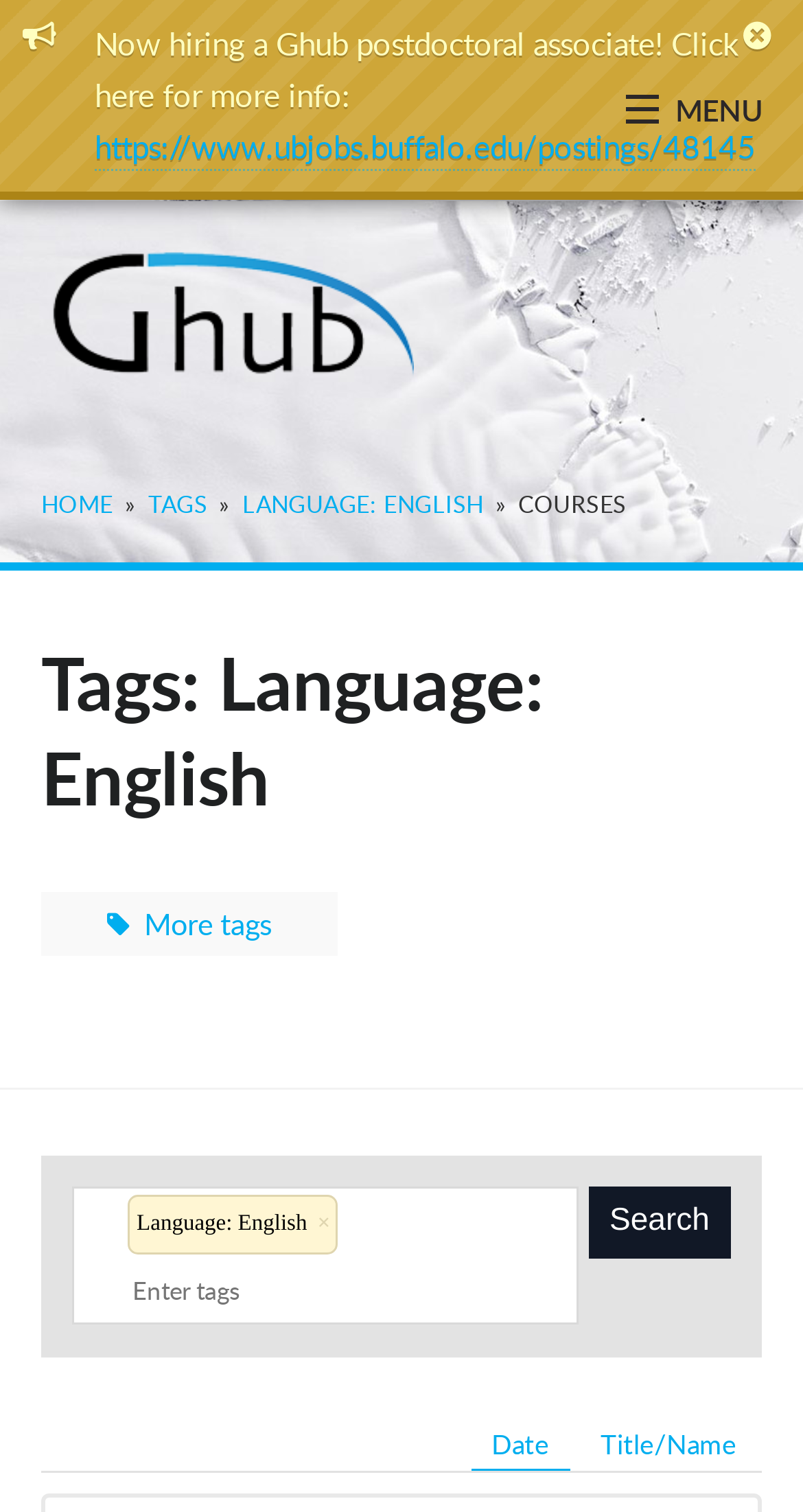What is the function of the 'More tags' link?
Using the visual information, answer the question in a single word or phrase.

Show more tags